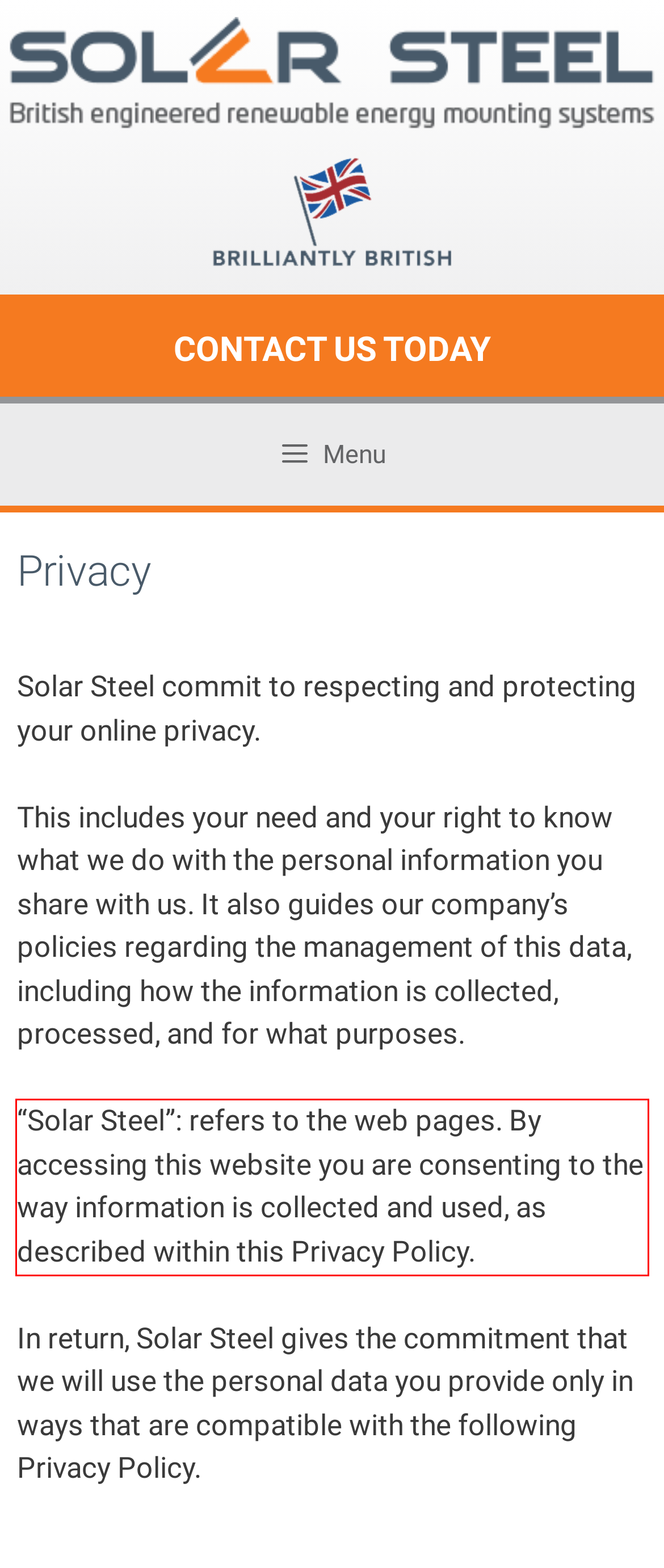Extract and provide the text found inside the red rectangle in the screenshot of the webpage.

“Solar Steel”: refers to the web pages. By accessing this website you are consenting to the way information is collected and used, as described within this Privacy Policy.